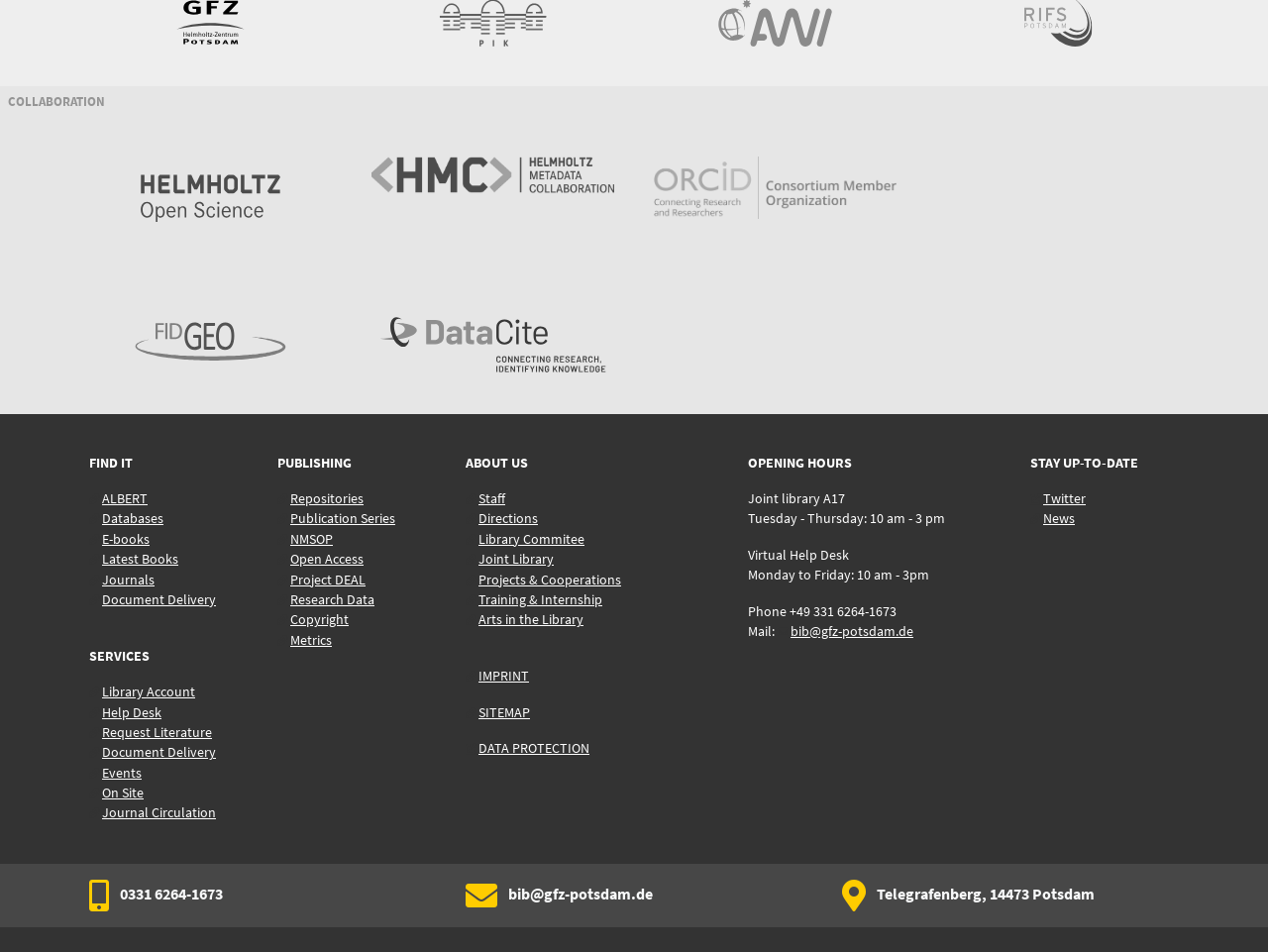Given the element description "Do RapidWeaver developers charge enough?", identify the bounding box of the corresponding UI element.

None